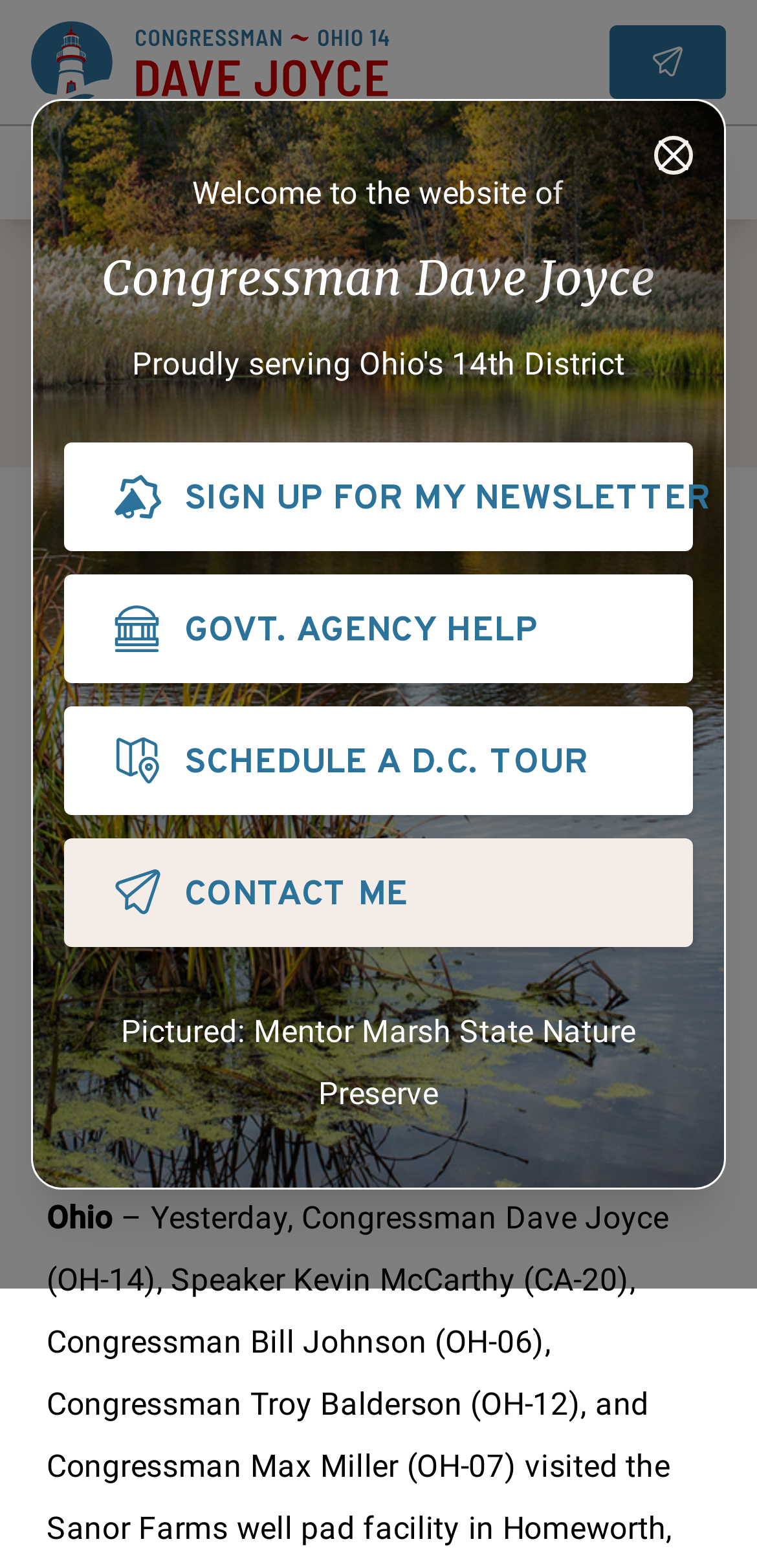What is the name of the congressman? Look at the image and give a one-word or short phrase answer.

Dave Joyce